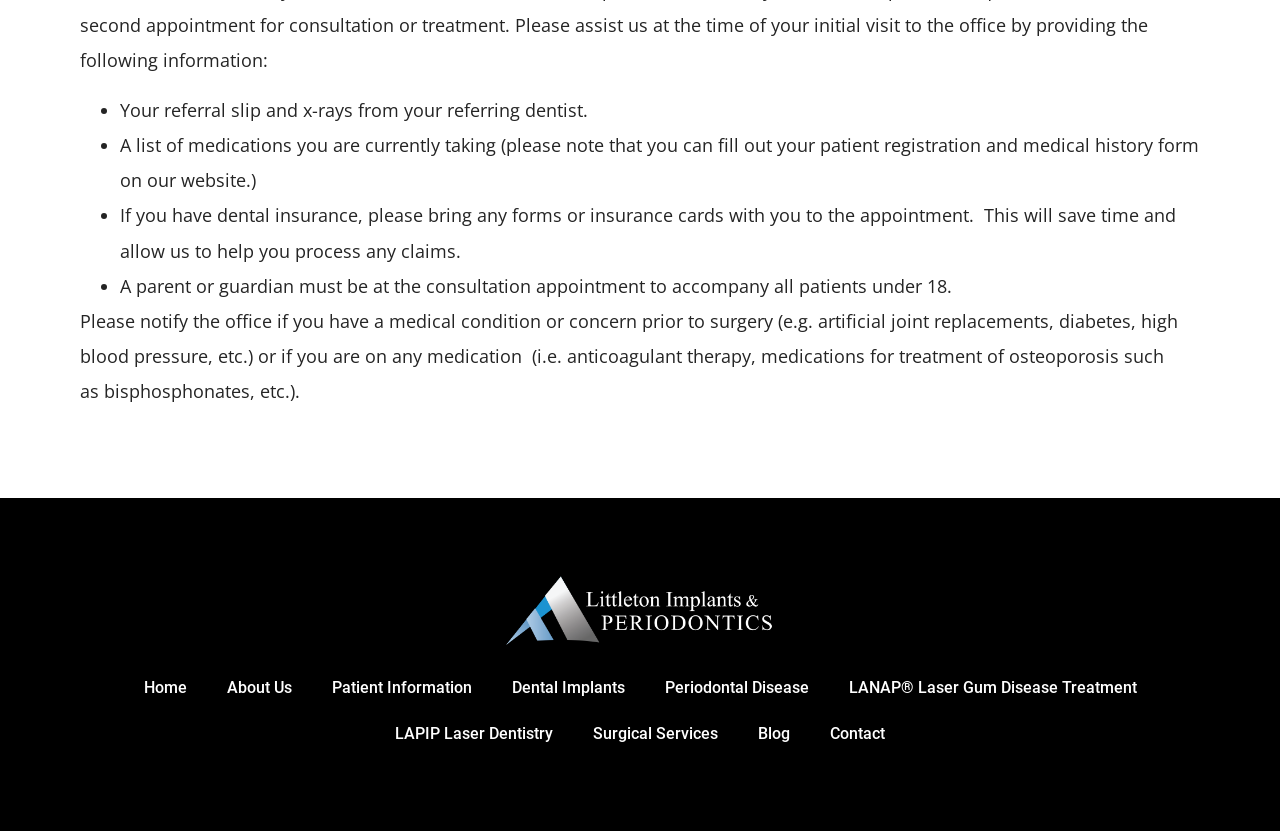Using the description "LAPIP Laser Dentistry", predict the bounding box of the relevant HTML element.

[0.293, 0.856, 0.448, 0.911]